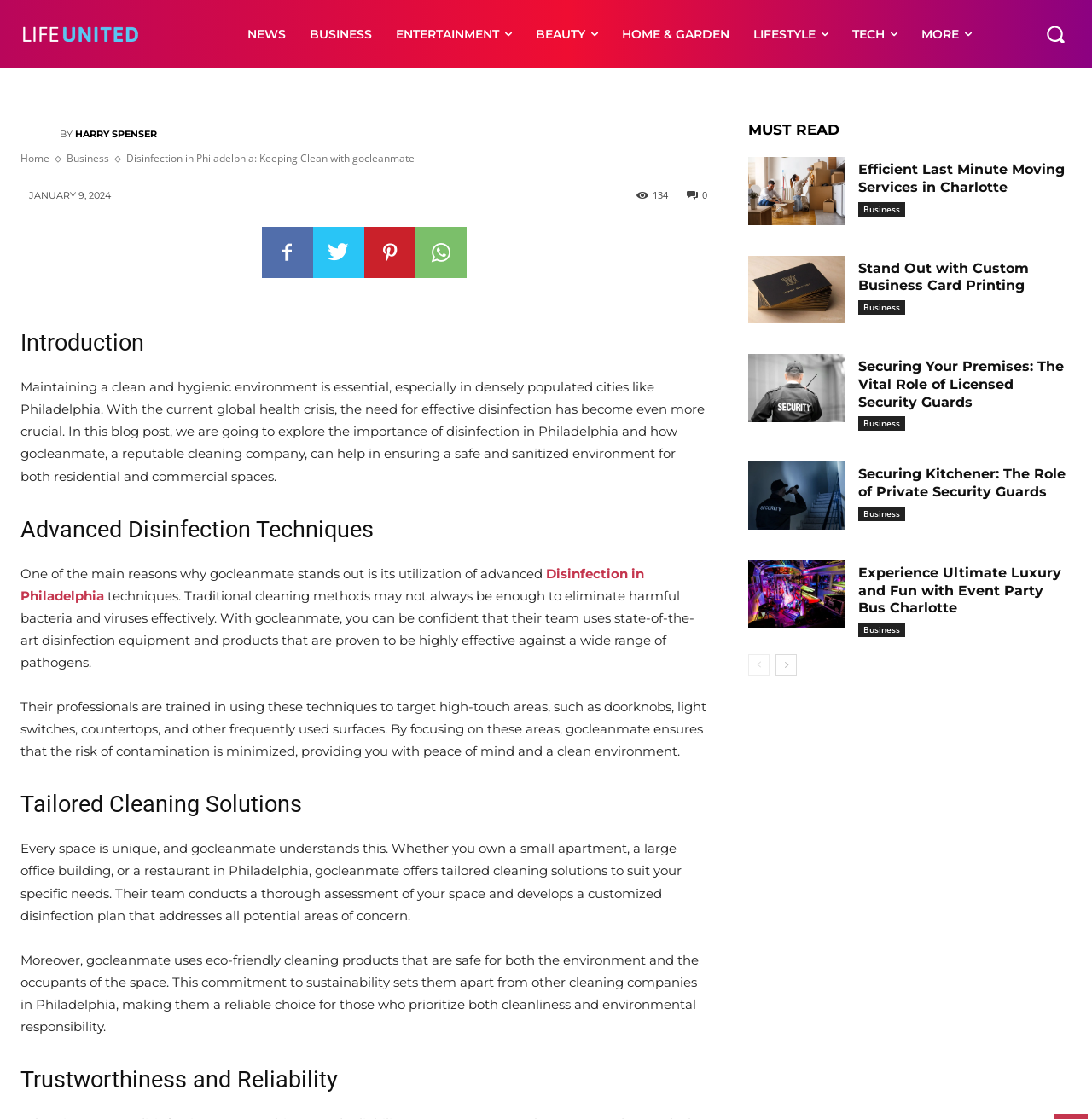What type of products does gocleanmate use?
Provide a one-word or short-phrase answer based on the image.

Eco-friendly products